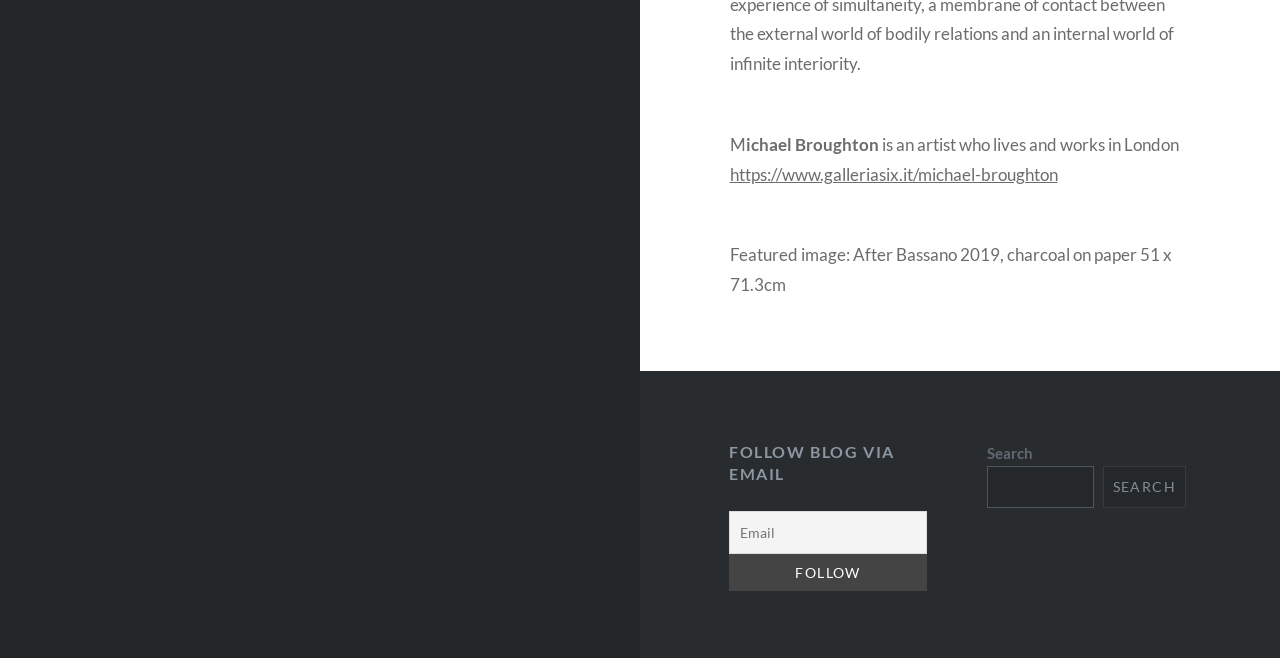What is the purpose of the textbox on this webpage?
Look at the screenshot and provide an in-depth answer.

The webpage contains a textbox element with a label 'Email' and a button 'Follow', which suggests that the purpose of the textbox is to enter an email address to follow the blog.